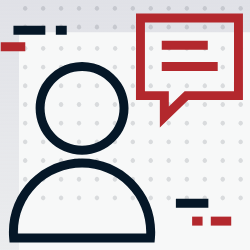Elaborate on all the elements present in the image.

The image features a stylized graphic portraying a person with a circular head and a simplified body, depicted with thick, black outlines. Above the figure, there's a large red speech bubble containing horizontal lines, suggesting communication or dialogue. The background consists of a light gray grid dotted with small circles, enhancing the modern, digital aesthetic of the design. This visual likely represents concepts related to communication, support, or community engagement, aligning with themes of customer service or interaction within the context of a support platform, such as the Ping Identity Support Center.